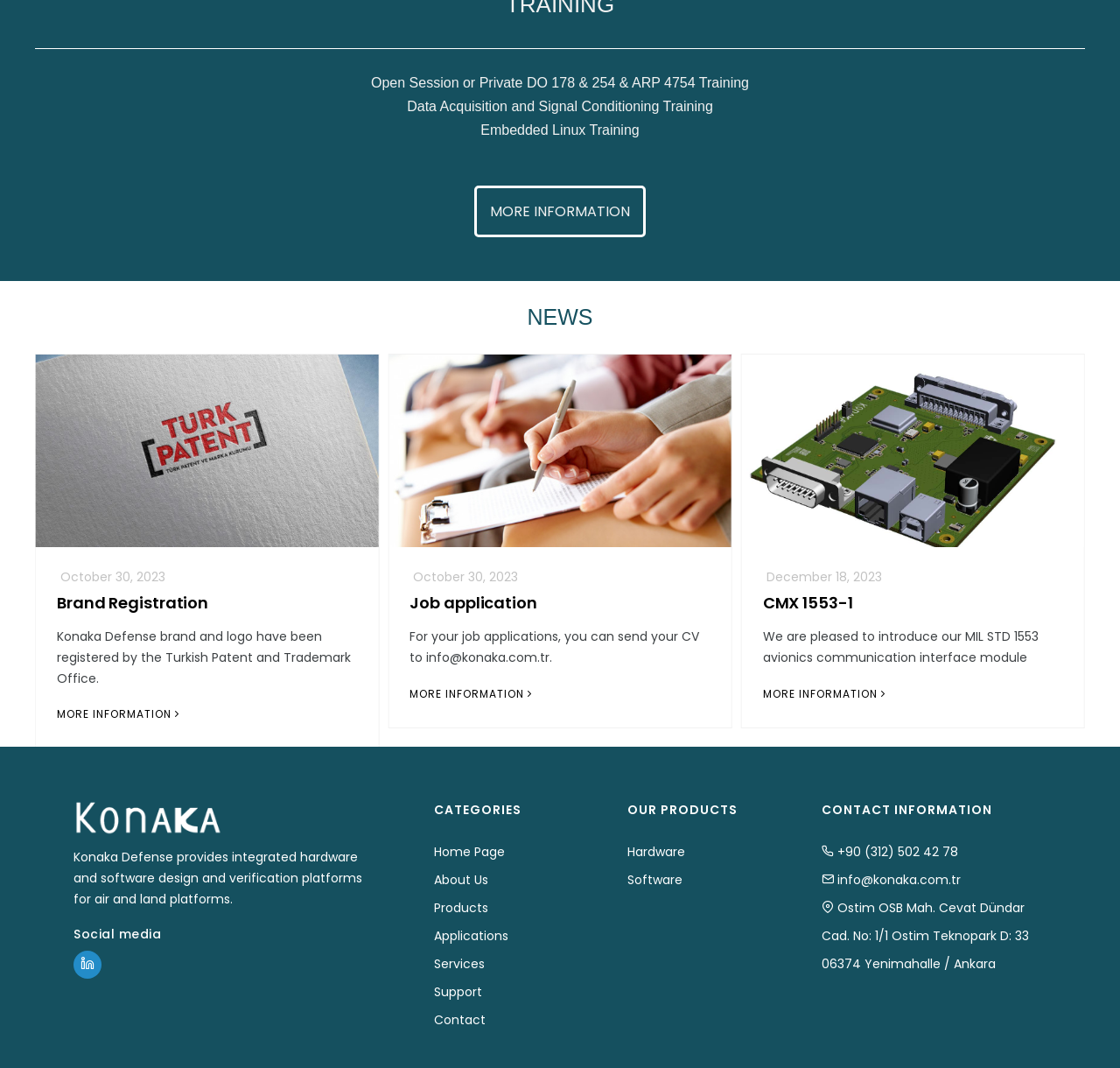Find the bounding box coordinates of the area to click in order to follow the instruction: "Click on 'Home Page'".

[0.387, 0.808, 0.451, 0.824]